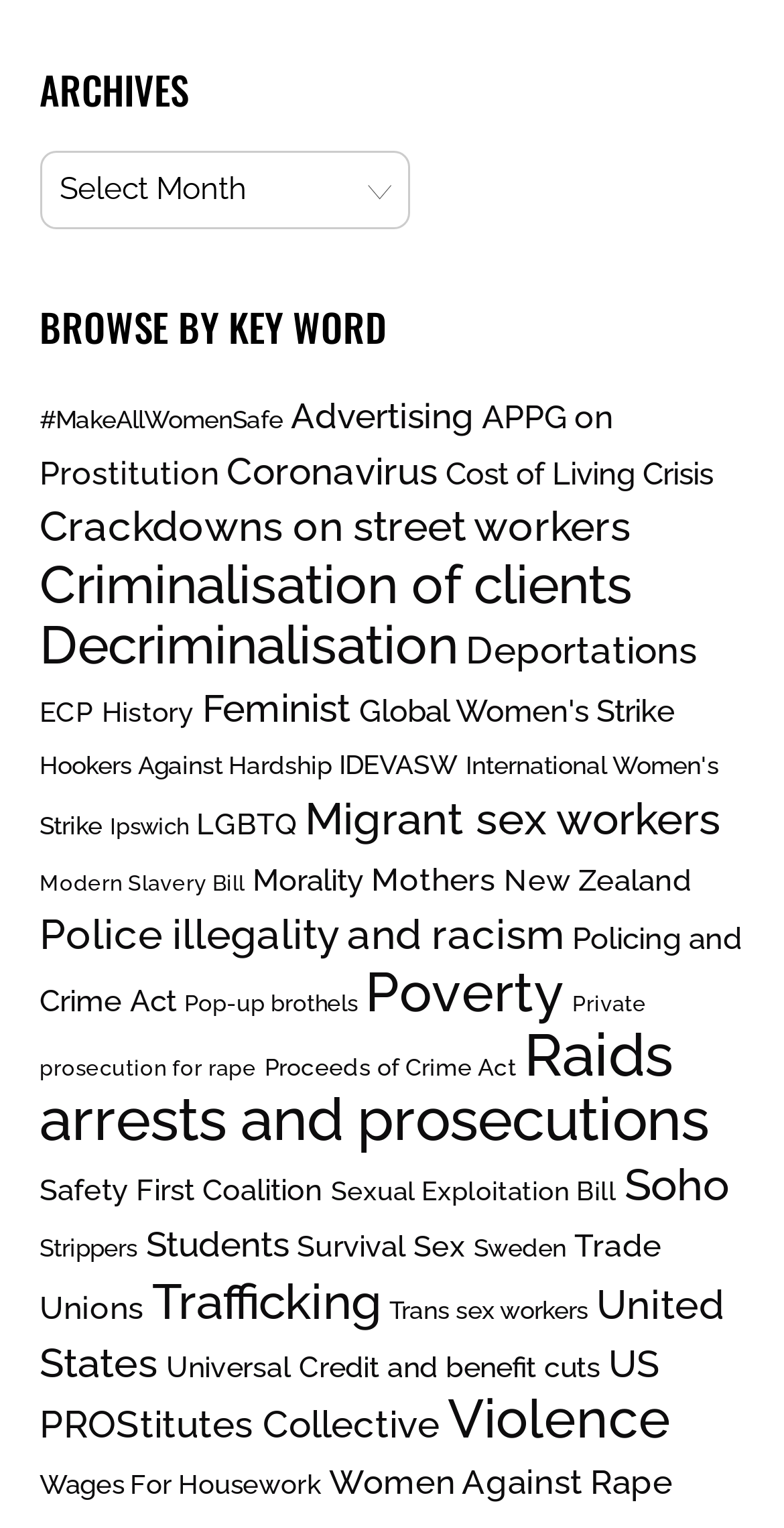How many links are there on this webpage?
Refer to the screenshot and respond with a concise word or phrase.

55